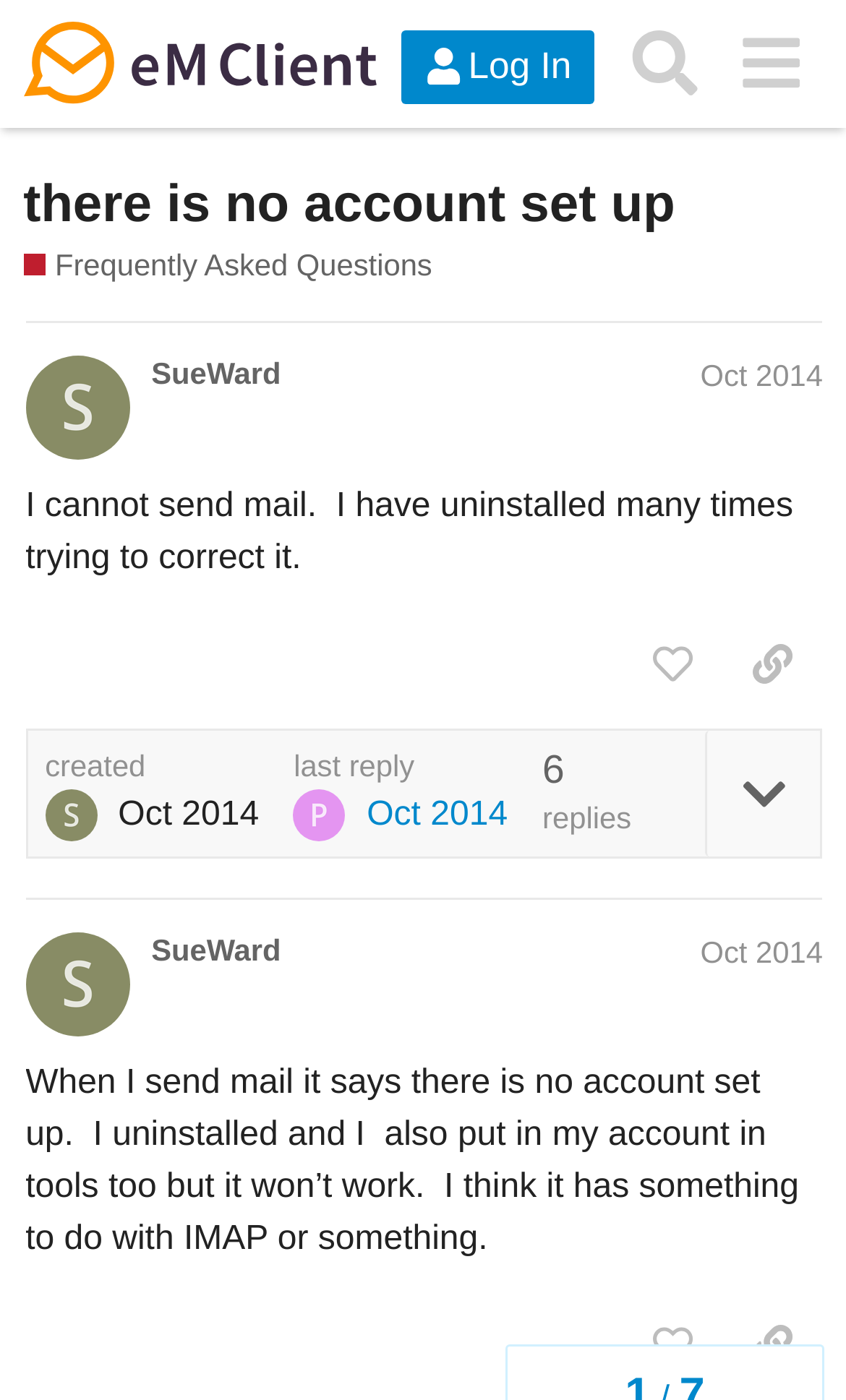Please give the bounding box coordinates of the area that should be clicked to fulfill the following instruction: "Like the post". The coordinates should be in the format of four float numbers from 0 to 1, i.e., [left, top, right, bottom].

[0.736, 0.443, 0.854, 0.505]